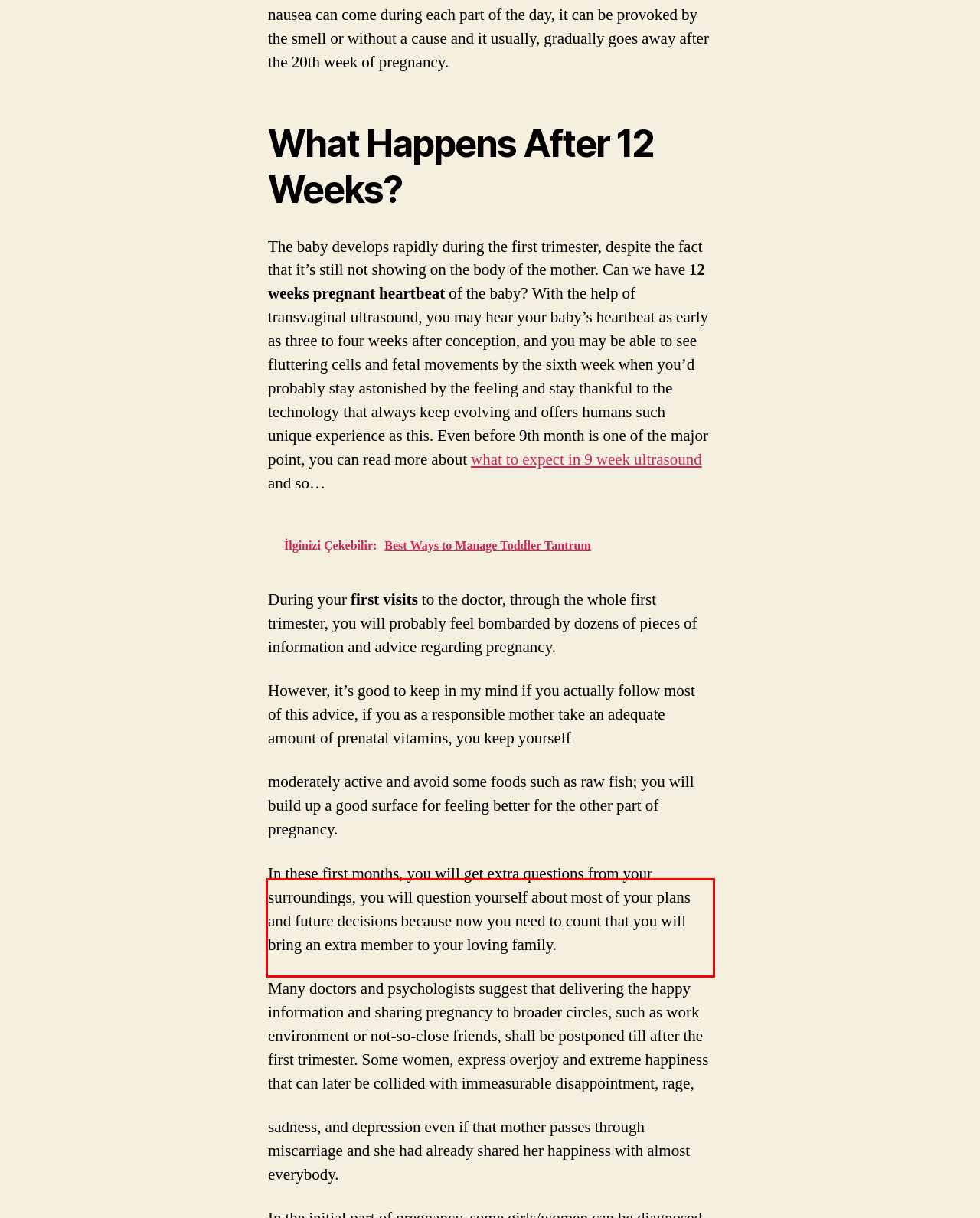Given a webpage screenshot with a red bounding box, perform OCR to read and deliver the text enclosed by the red bounding box.

In these first months, you will get extra questions from your surroundings, you will question yourself about most of your plans and future decisions because now you need to count that you will bring an extra member to your loving family.